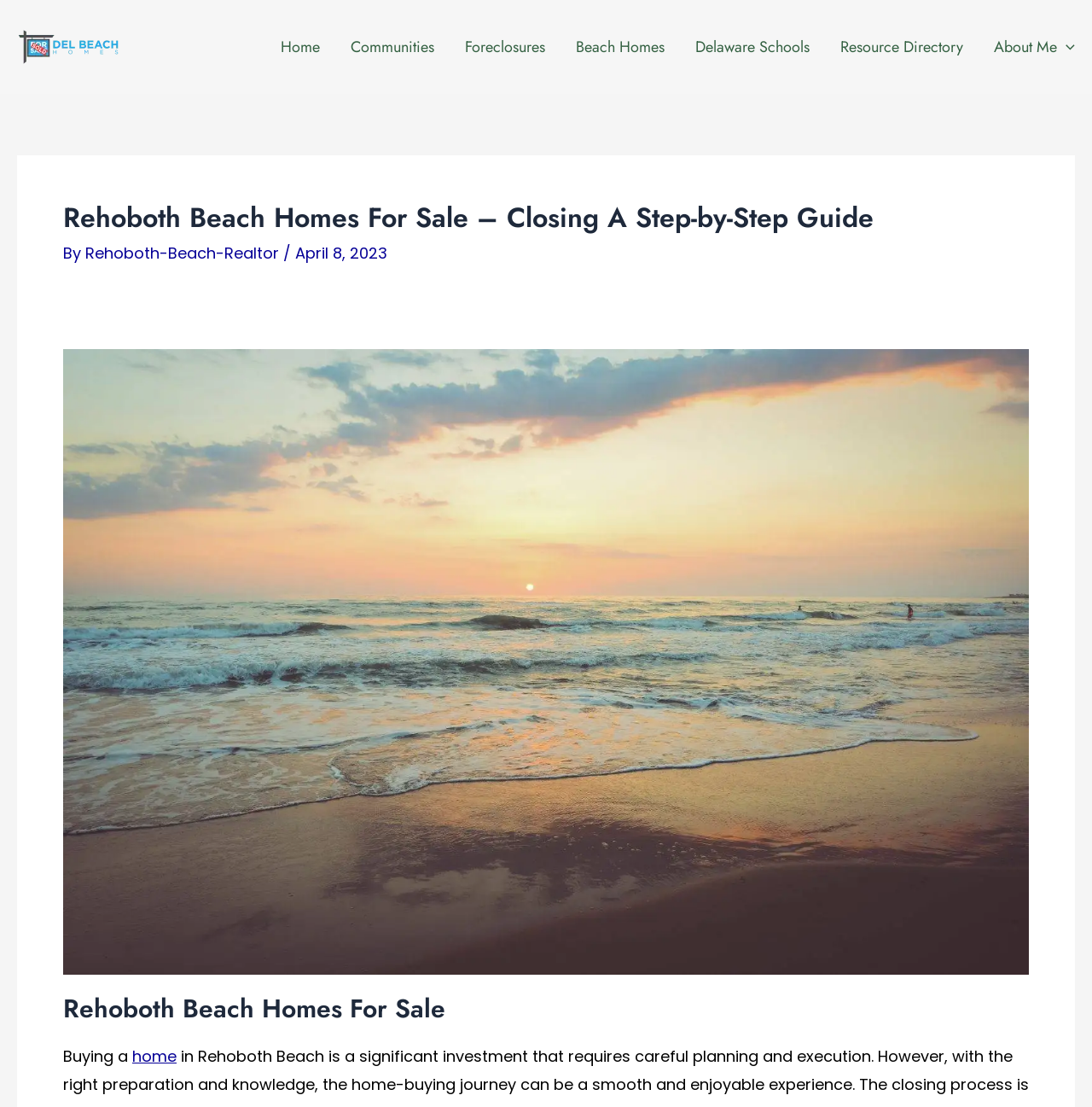Using the element description provided, determine the bounding box coordinates in the format (top-left x, top-left y, bottom-right x, bottom-right y). Ensure that all values are floating point numbers between 0 and 1. Element description: Rehoboth-Beach-Realtor

[0.078, 0.219, 0.259, 0.239]